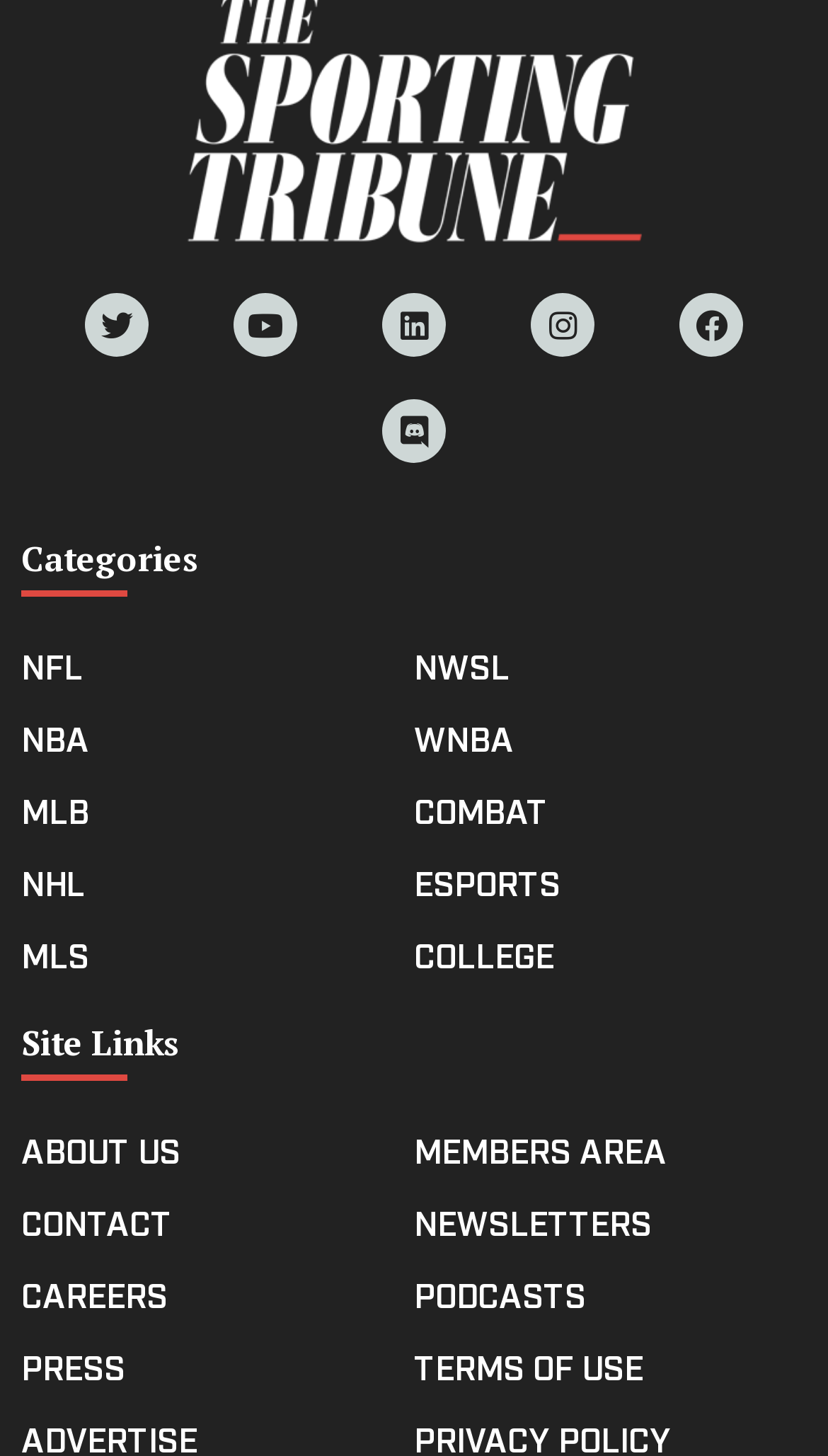How many site links are listed?
Please provide a comprehensive answer based on the visual information in the image.

I found a section on the webpage labeled 'Site Links' which lists various links. I counted a total of 9 links, including 'ABOUT US', 'CONTACT', 'CAREERS', 'PRESS', 'MEMBERS AREA', 'NEWSLETTERS', 'PODCASTS', and 'TERMS OF USE'.